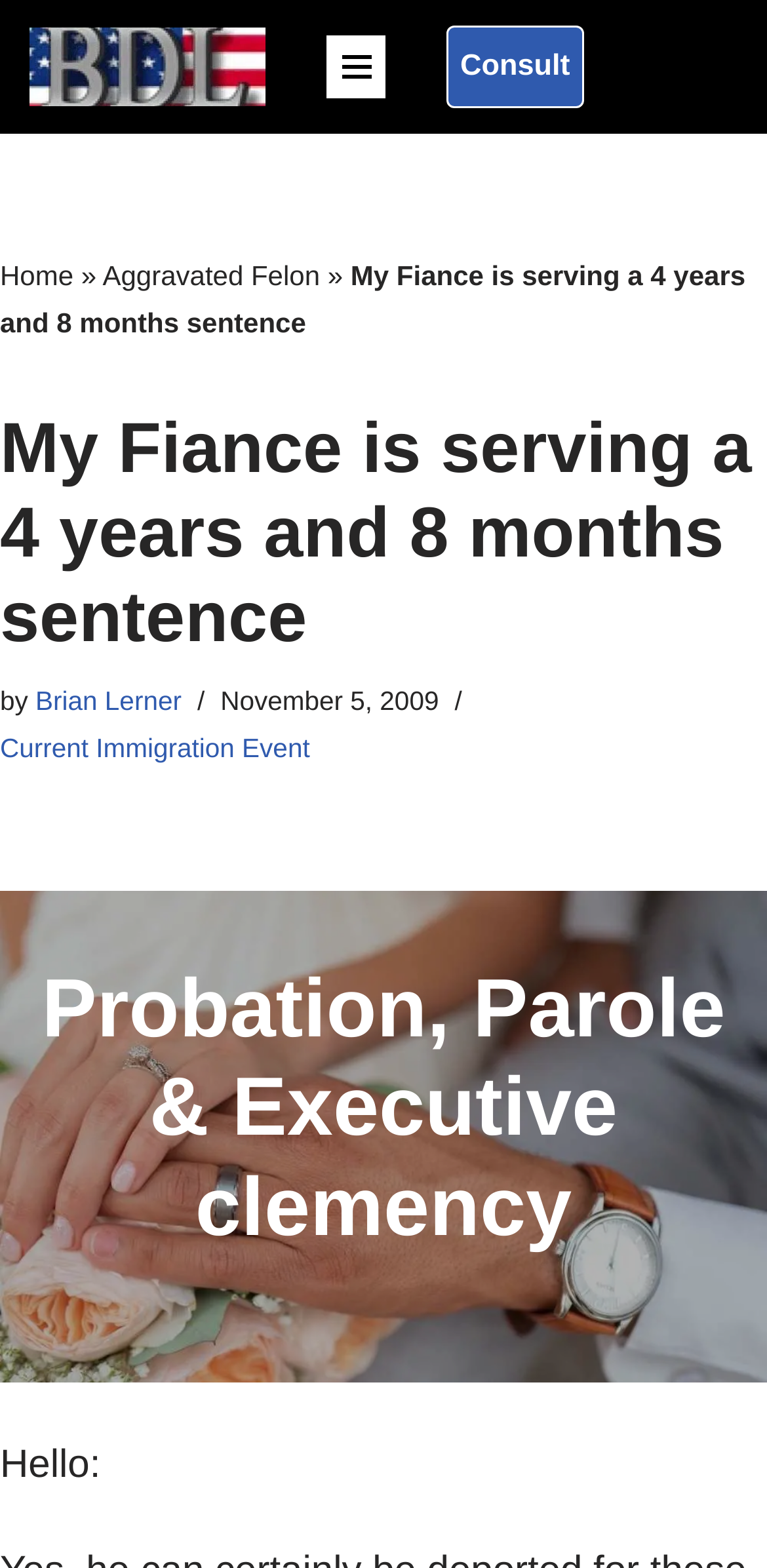What is the name of the law office?
Using the visual information, answer the question in a single word or phrase.

Law Offices of Brian D. Lerner